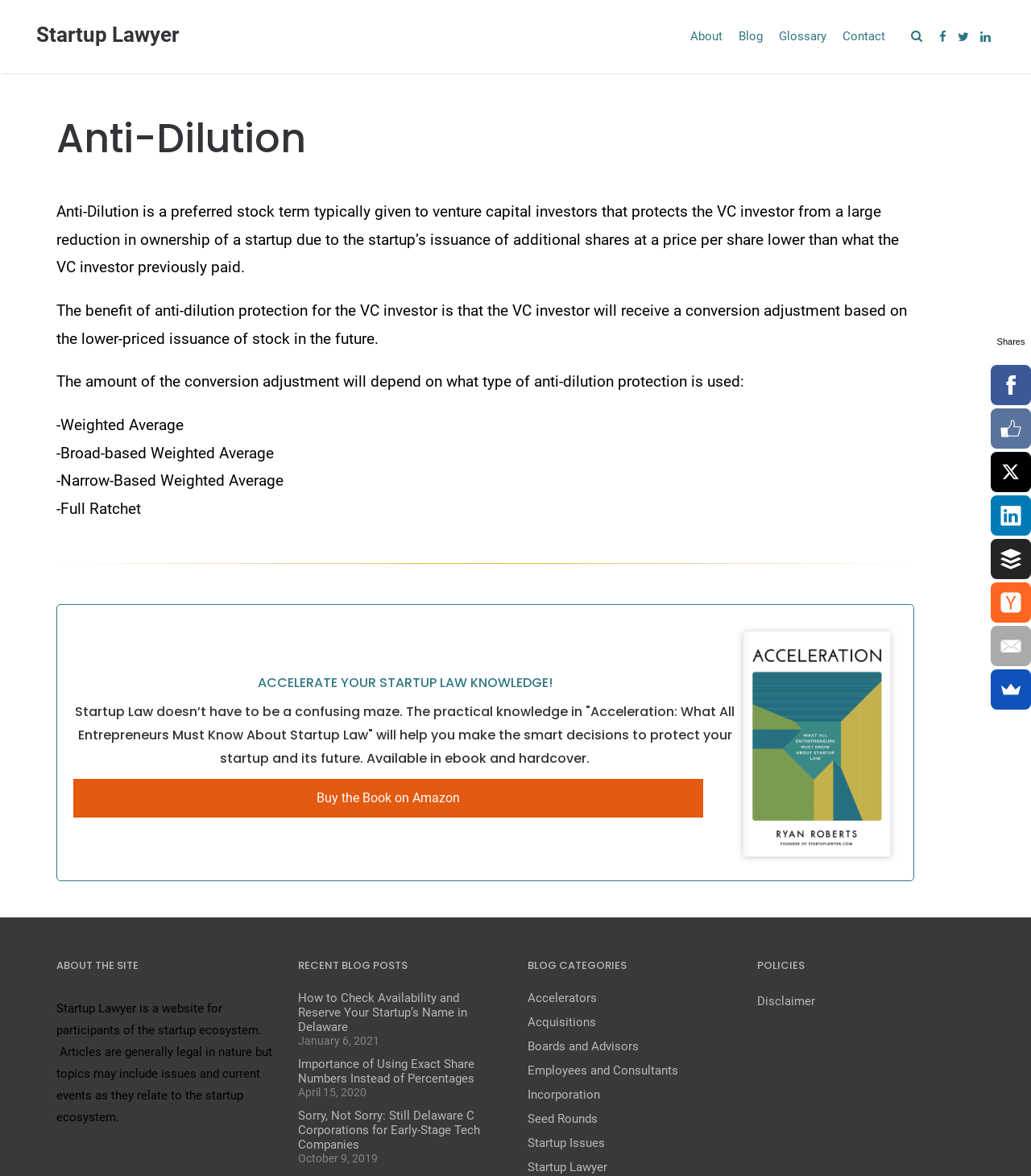Please mark the bounding box coordinates of the area that should be clicked to carry out the instruction: "Follow the Startup Lawyer on Facebook".

[0.961, 0.31, 1.0, 0.345]